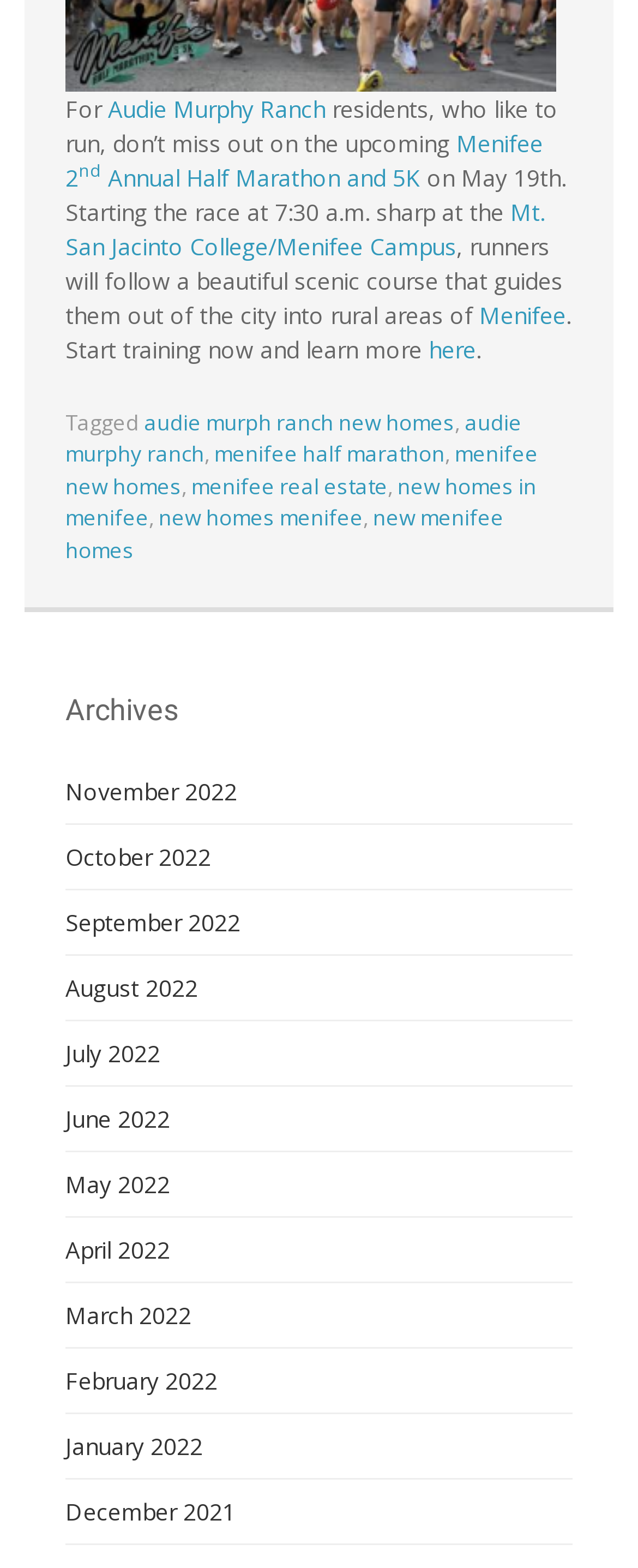Locate the bounding box coordinates of the area that needs to be clicked to fulfill the following instruction: "Visit Mt. San Jacinto College/Menifee Campus". The coordinates should be in the format of four float numbers between 0 and 1, namely [left, top, right, bottom].

[0.103, 0.125, 0.854, 0.167]